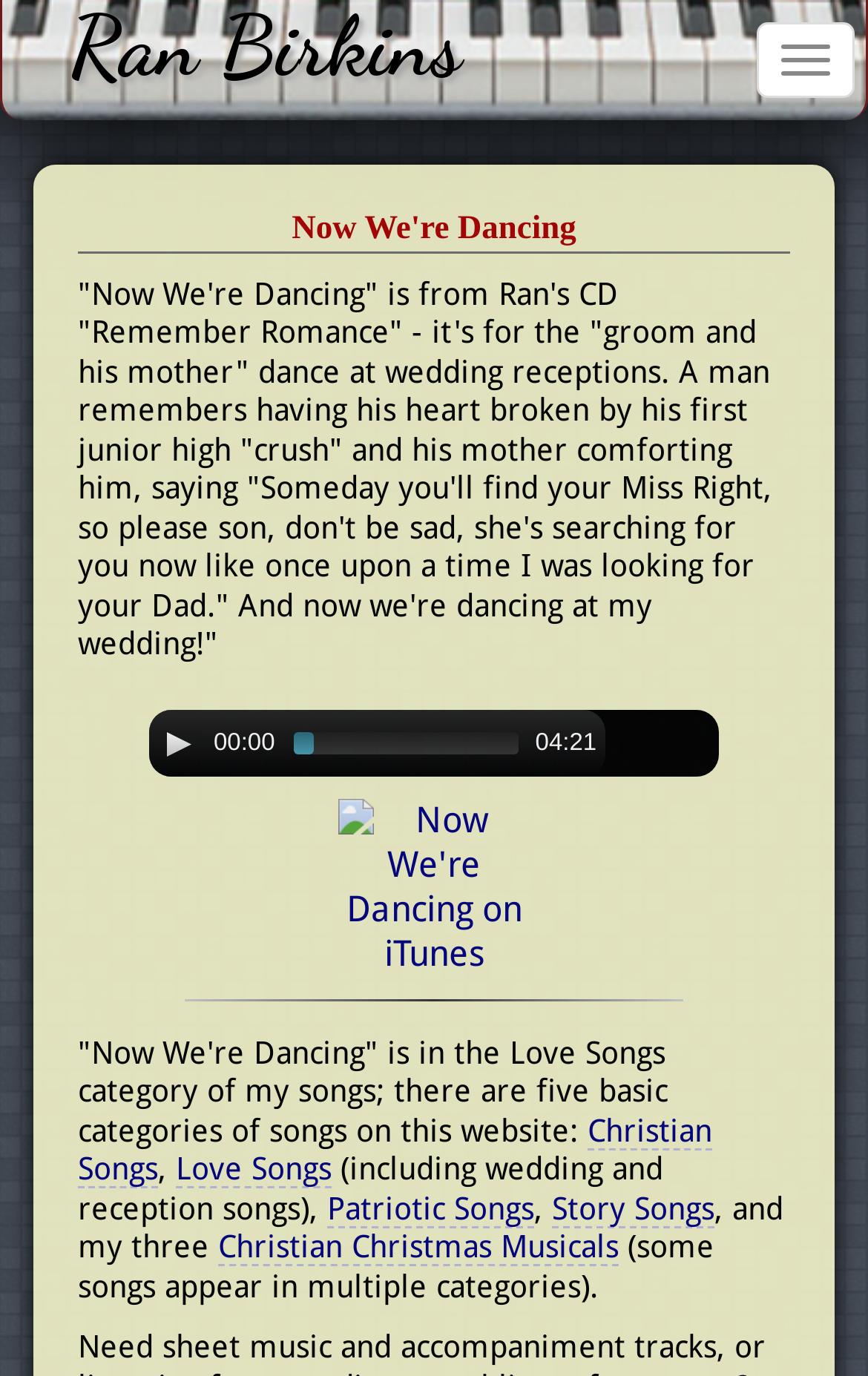Generate the text content of the main heading of the webpage.

Now We're Dancing